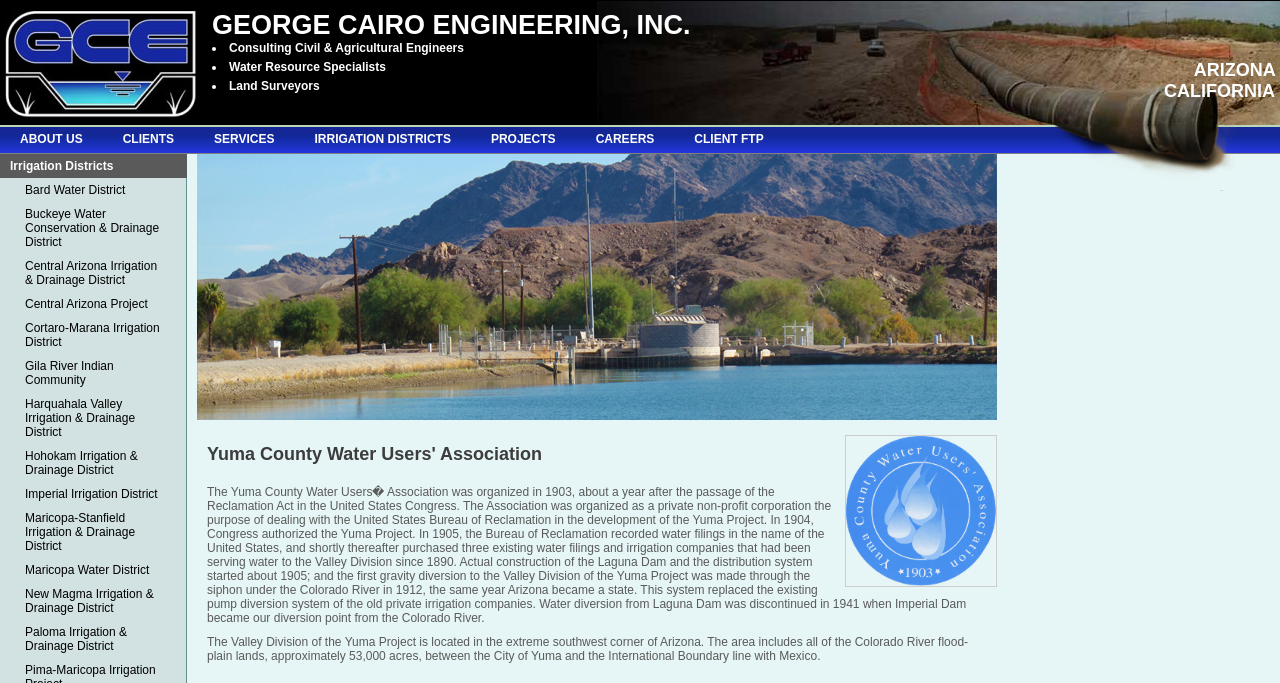What is the purpose of the Yuma County Water Users' Association?
Please answer using one word or phrase, based on the screenshot.

Dealing with the US Bureau of Reclamation